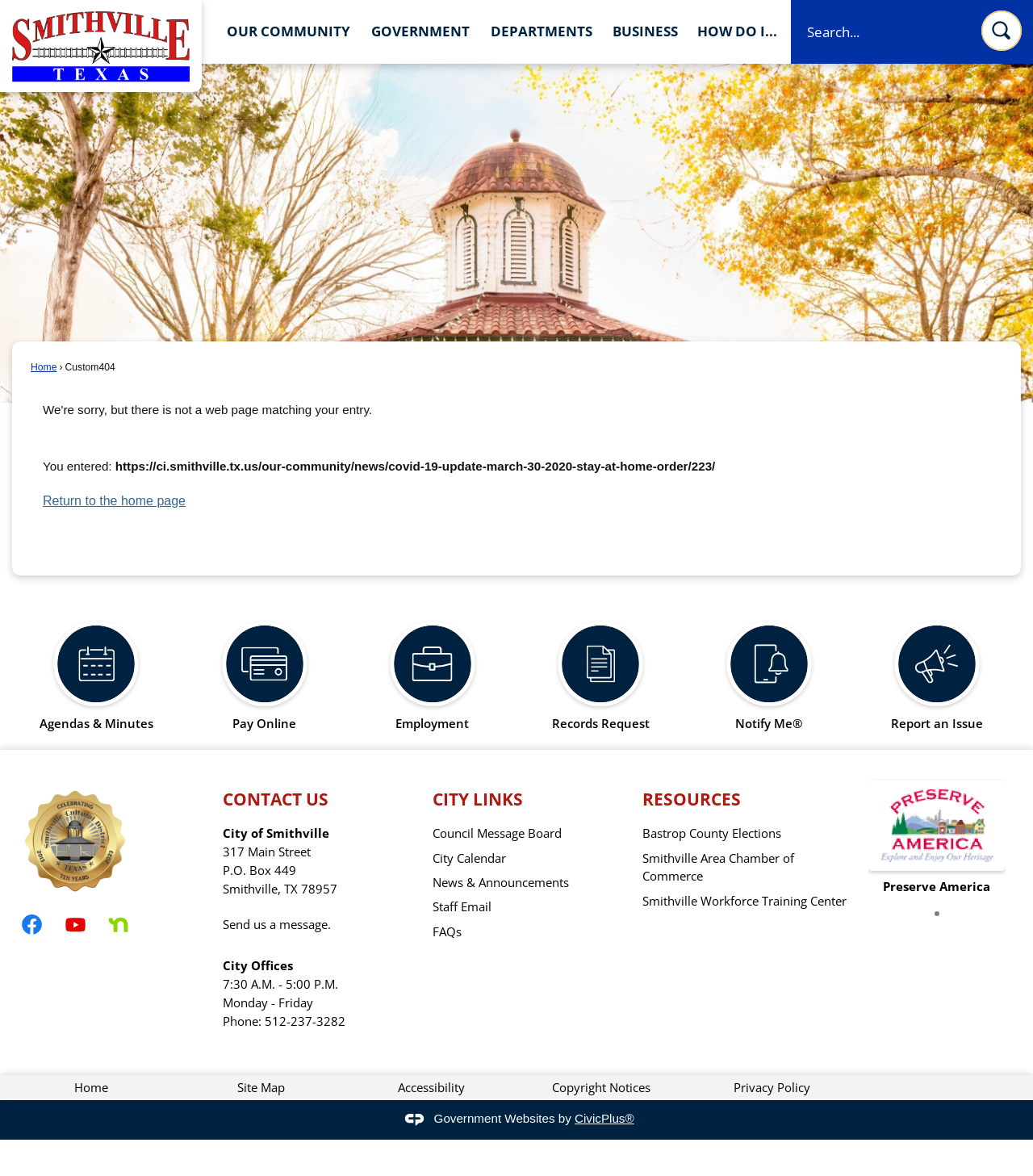What is the purpose of the 'Search' button?
Use the image to answer the question with a single word or phrase.

To search the website